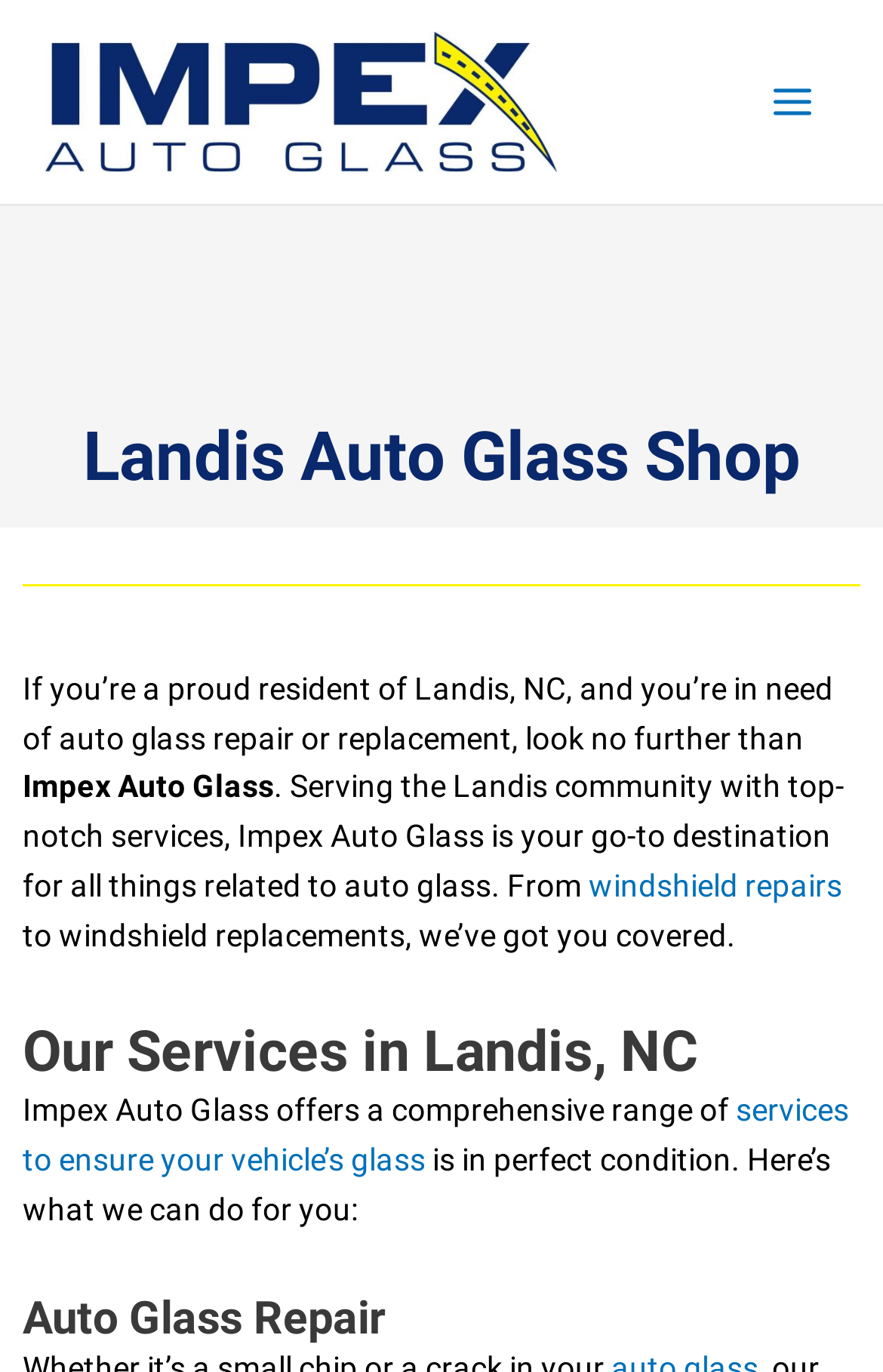Generate a comprehensive description of the contents of the webpage.

The webpage is about Impex Auto Glass Shop, a business that specializes in auto glass replacement and repair services. At the top left of the page, there is a logo image and a link. On the top right, there is a main menu button with an accompanying image. 

Below the top section, the page has a heading that reads "Landis Auto Glass Shop" in a prominent position. Underneath this heading, there is a paragraph of text that introduces Impex Auto Glass as a top-notch service provider for auto glass needs in Landis, NC. The text also mentions that they offer a range of services related to auto glass.

Further down, there is a link to "windshield repairs" and a sentence that mentions their services include windshield replacements. The next section is headed "Our Services in Landis, NC", followed by a paragraph that describes the comprehensive range of services offered by Impex Auto Glass. There is another link to "services" that ensures the vehicle's glass is in perfect condition. 

Finally, there is a heading that reads "Auto Glass Repair" at the bottom of the page. Overall, the webpage is focused on promoting Impex Auto Glass Shop's services and expertise in auto glass repair and replacement.